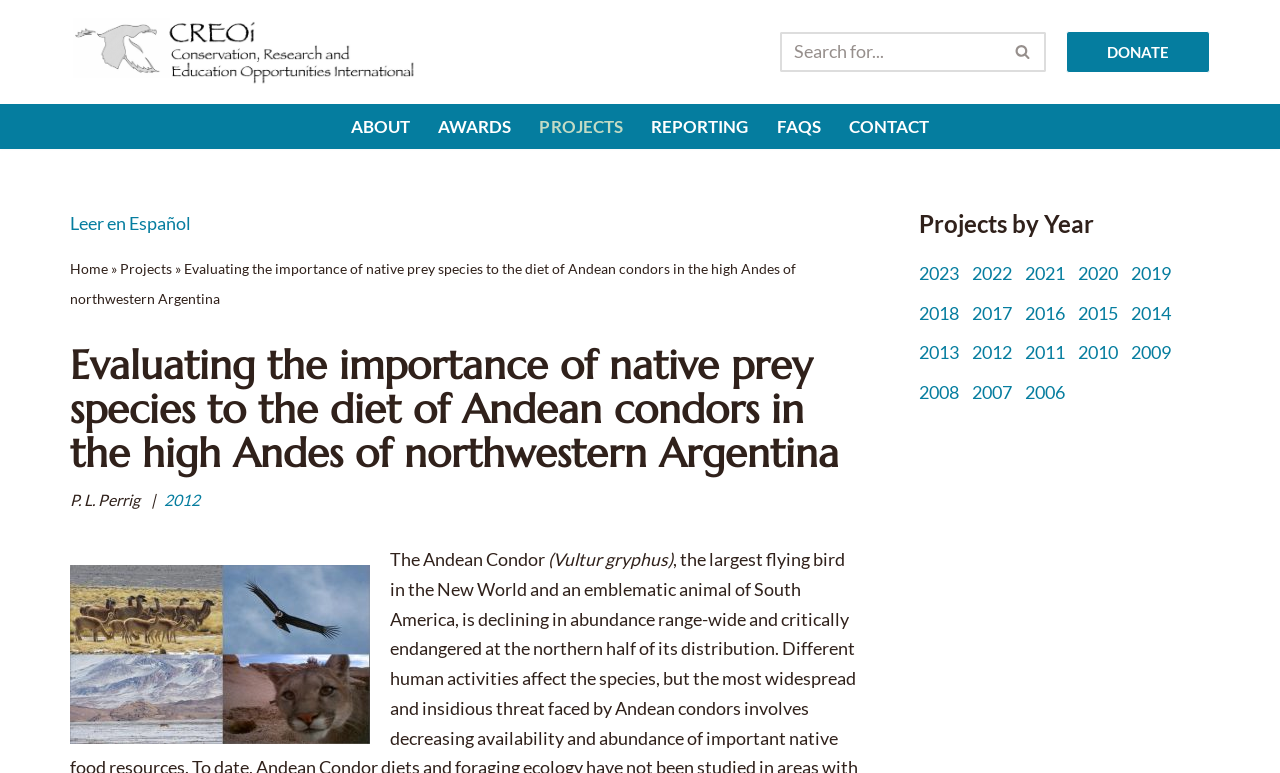Offer a meticulous description of the webpage's structure and content.

This webpage is about the Andean Condor, a critically endangered species in South America. At the top left, there is a link to skip to the content, followed by the logo of CREOi (Conservation, Research and Education Opportunities International) and a search bar with a search button. On the top right, there is a "DONATE" link.

Below the top section, there is a primary navigation menu with links to "ABOUT", "AWARDS", "PROJECTS", "REPORTING", "FAQS", and "CONTACT". The "CONTACT" link is followed by a link to switch to Spanish and a link to the home page.

The main content of the webpage is about a project titled "Evaluating the importance of native prey species to the diet of Andean condors in the high Andes of northwestern Argentina". There is a heading with the same title, followed by the author's name, "P. L. Perrig", and a link to the year "2012". Below this, there is an image, likely a picture related to the project.

To the right of the main content, there is a section with the title "Projects by Year", listing links to projects from 2023 to 2006.